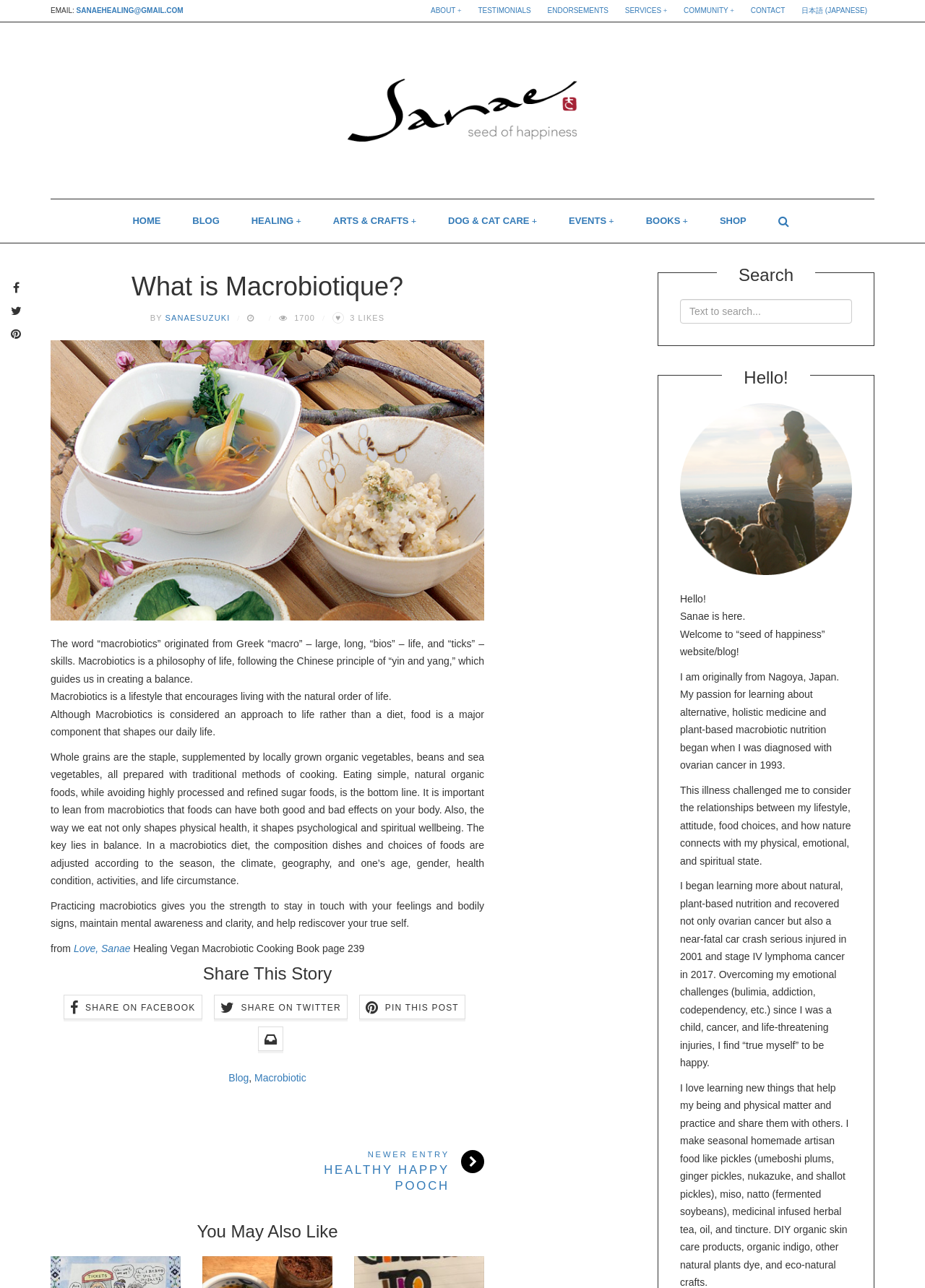What is the email address provided?
Provide a detailed and well-explained answer to the question.

I found the email address by looking at the static text element with the content 'EMAIL:' and the link element next to it with the content 'SANAEHEALING@GMAIL.COM'.